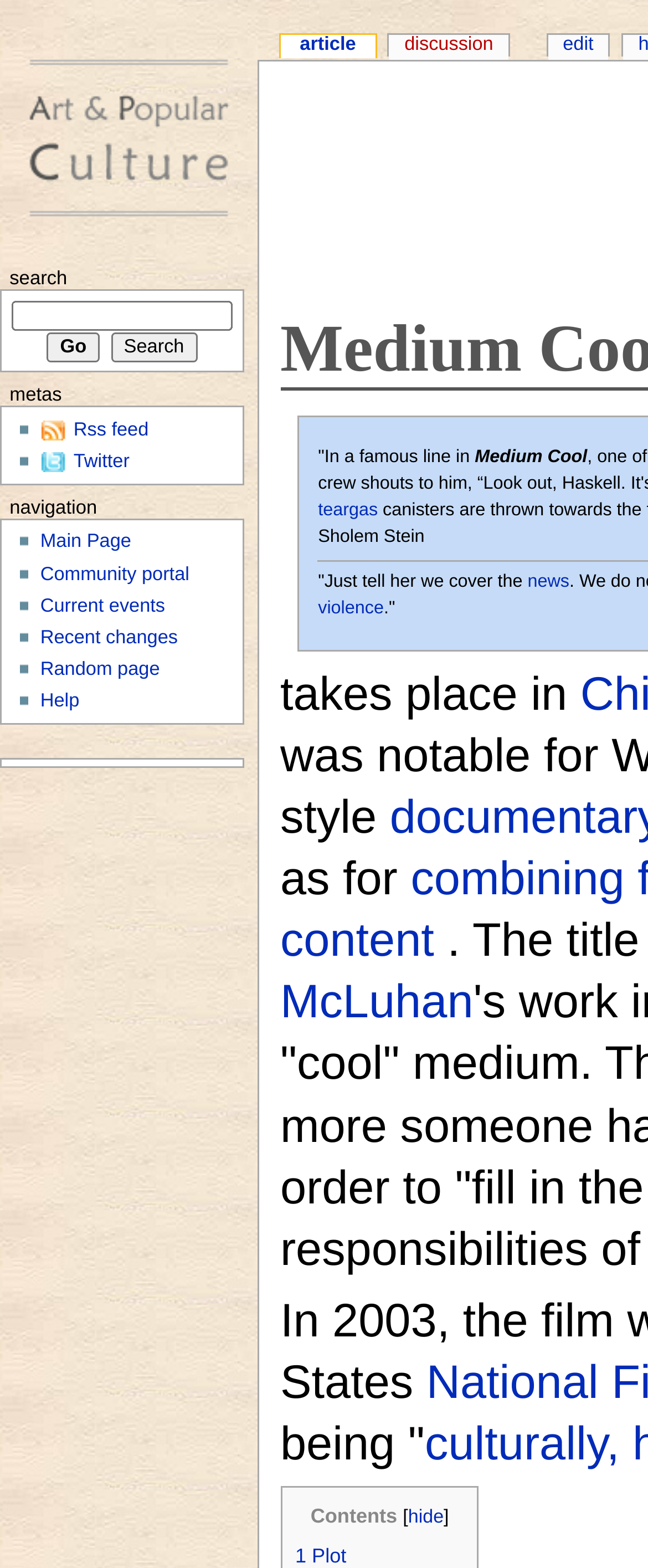Predict the bounding box of the UI element that fits this description: "alt="Klein Investigations"".

None